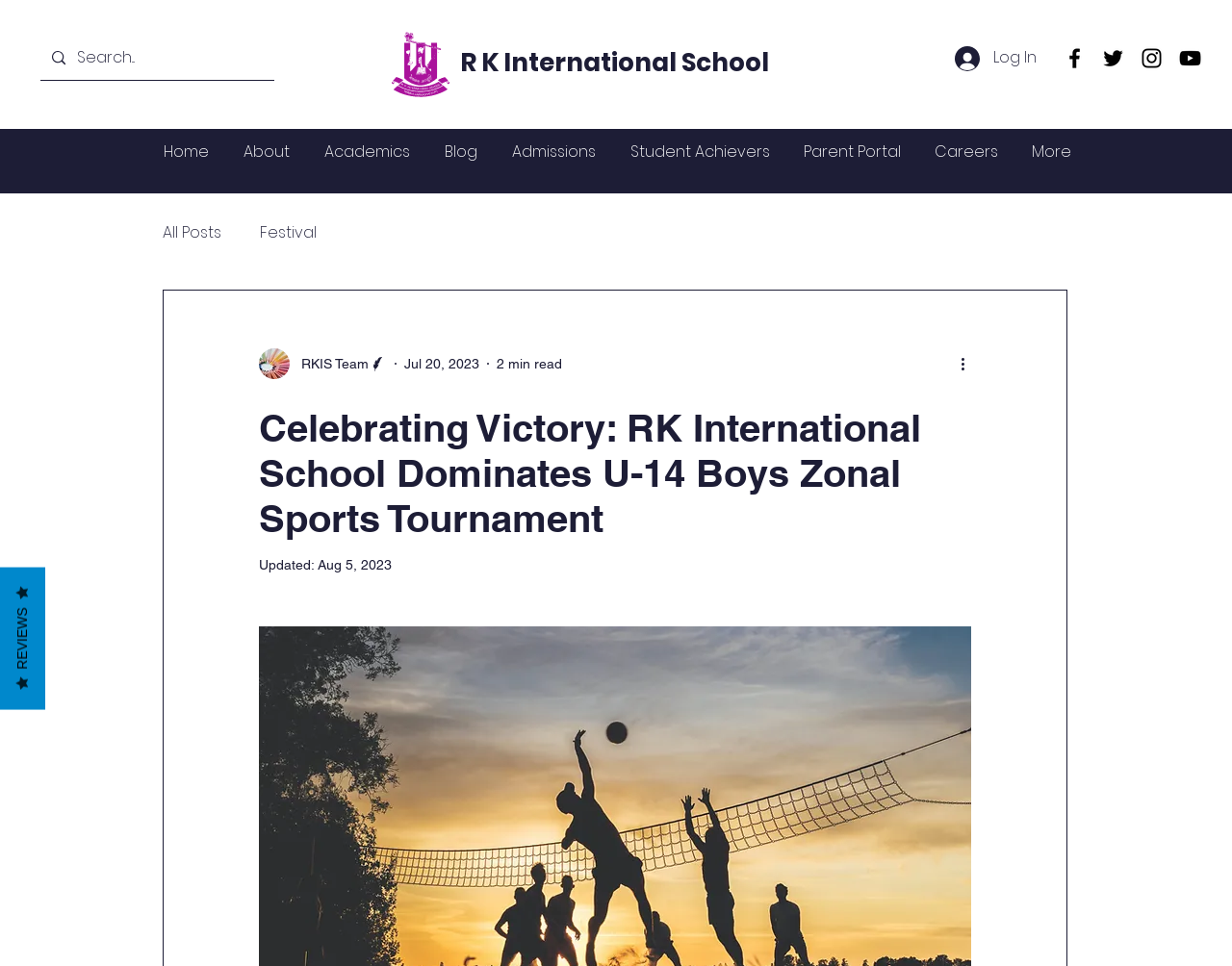Describe all the visual and textual components of the webpage comprehensively.

The webpage appears to be the homepage of RK International School, with a focus on celebrating the school's victory in the U-14 Boys Zonal Sports Tournament. 

At the top left corner, there is a search bar with a magnifying glass icon, allowing users to search for specific content on the website. Below the search bar, the school's logo is displayed, along with a heading that reads "R K International School". 

On the top right corner, there is a login button, accompanied by a social media bar featuring links to the school's Facebook, Twitter, Instagram, and YouTube accounts, each represented by their respective icons.

The main navigation menu is located below the school's logo, with links to various sections of the website, including Home, About, Academics, Blog, Admissions, Student Achievers, Parent Portal, and Careers. 

The main content area features a blog post titled "Celebrating Victory: RK International School Dominates U-14 Boys Zonal Sports Tournament", with a heading that spans almost the entire width of the page. Below the heading, there is a brief description of the post, including the author's name and a "2 min read" indicator. 

On the right side of the blog post, there is a section with links to other blog posts, including "All Posts" and "Festival". The blog post itself appears to be a news article discussing the school's achievements in the sports tournament.